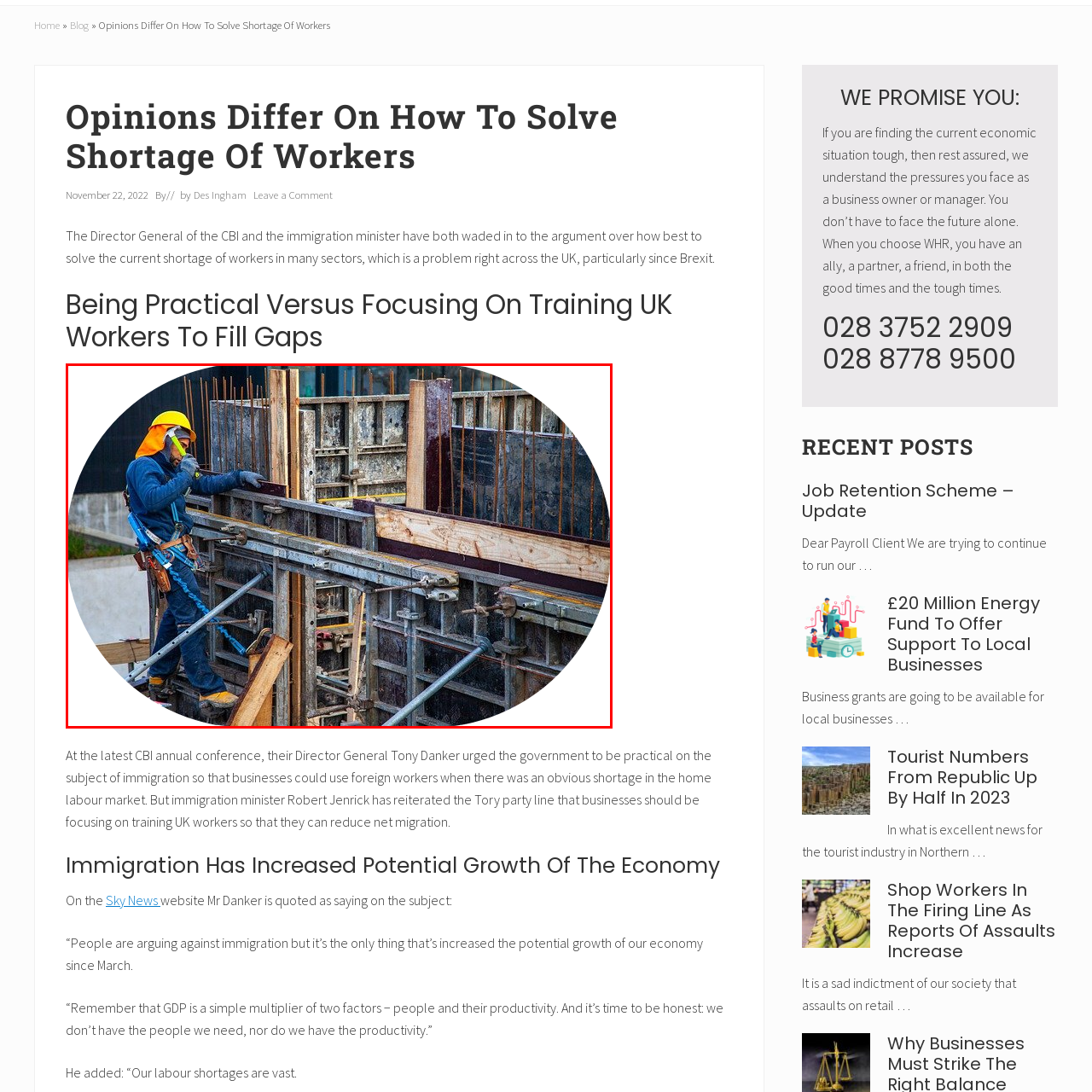Focus on the image marked by the red bounding box and offer an in-depth answer to the subsequent question based on the visual content: What is the purpose of the steel rods?

The vertical steel rods protruding along the sides are part of the framework that will support the concrete, indicating that they are being used to provide structural support for the building project.